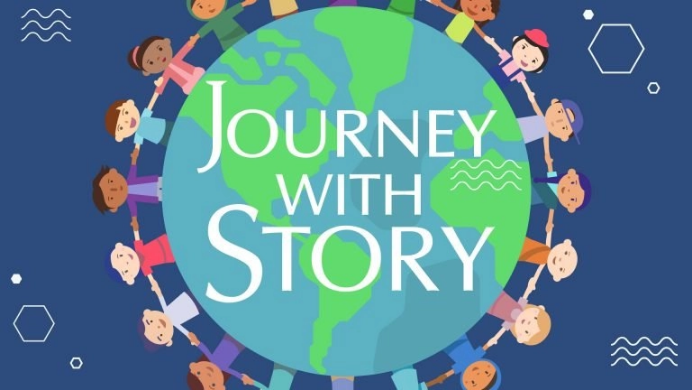Using the elements shown in the image, answer the question comprehensively: What is the theme of the podcast?

The theme of the podcast 'Journey with Story' can be inferred from the caption, which describes the visual design and mission of the podcast. The caption mentions that the podcast is about exploration and storytelling adventure, indicating that the theme revolves around imaginative narratives and journeys.